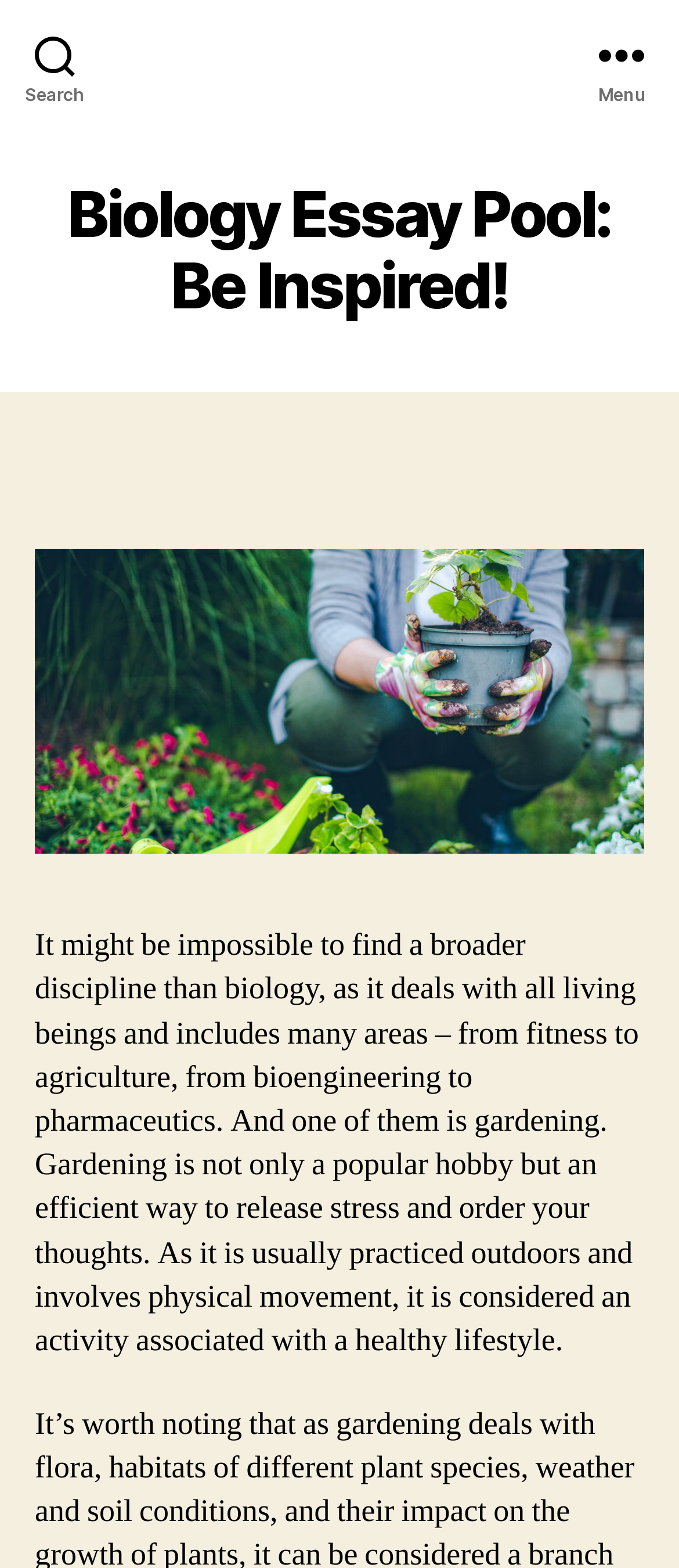Bounding box coordinates are to be given in the format (top-left x, top-left y, bottom-right x, bottom-right y). All values must be floating point numbers between 0 and 1. Provide the bounding box coordinate for the UI element described as: Stocks Under $1

None